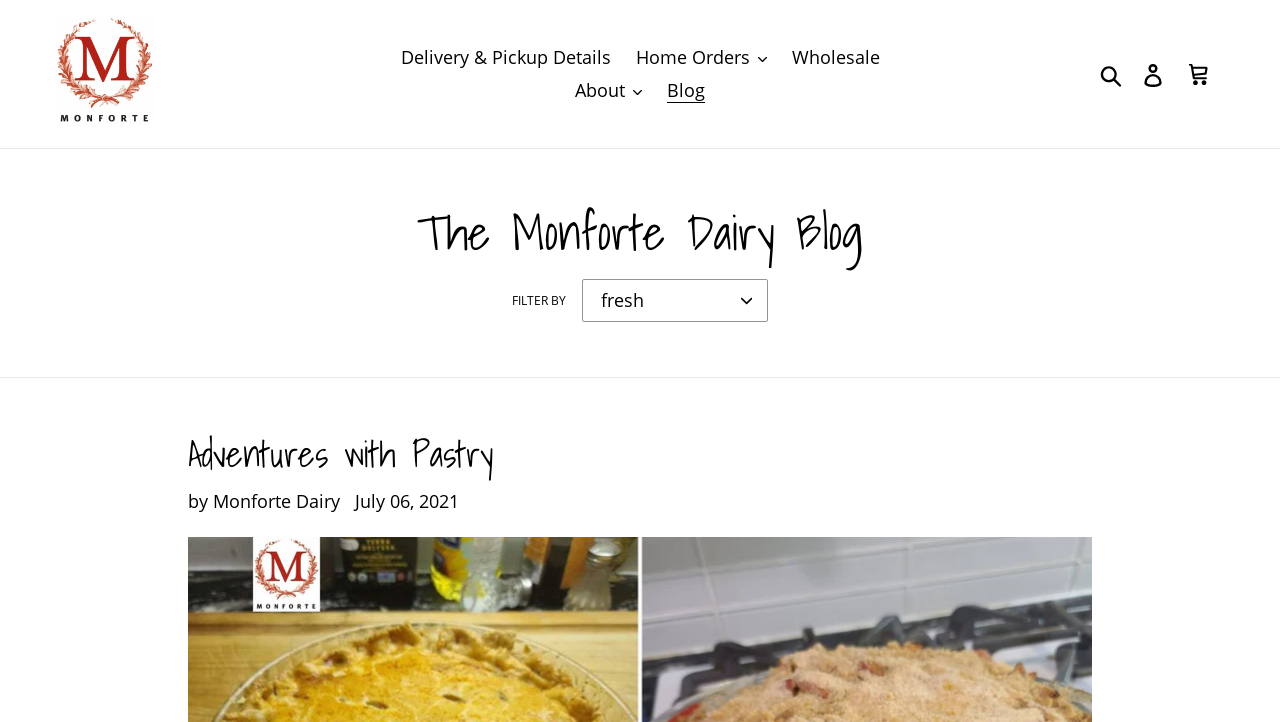What is the date of the blog post?
Please answer the question as detailed as possible based on the image.

I found the answer by looking at the main content area of the webpage, where there is a time element with the text 'July 06, 2021'.